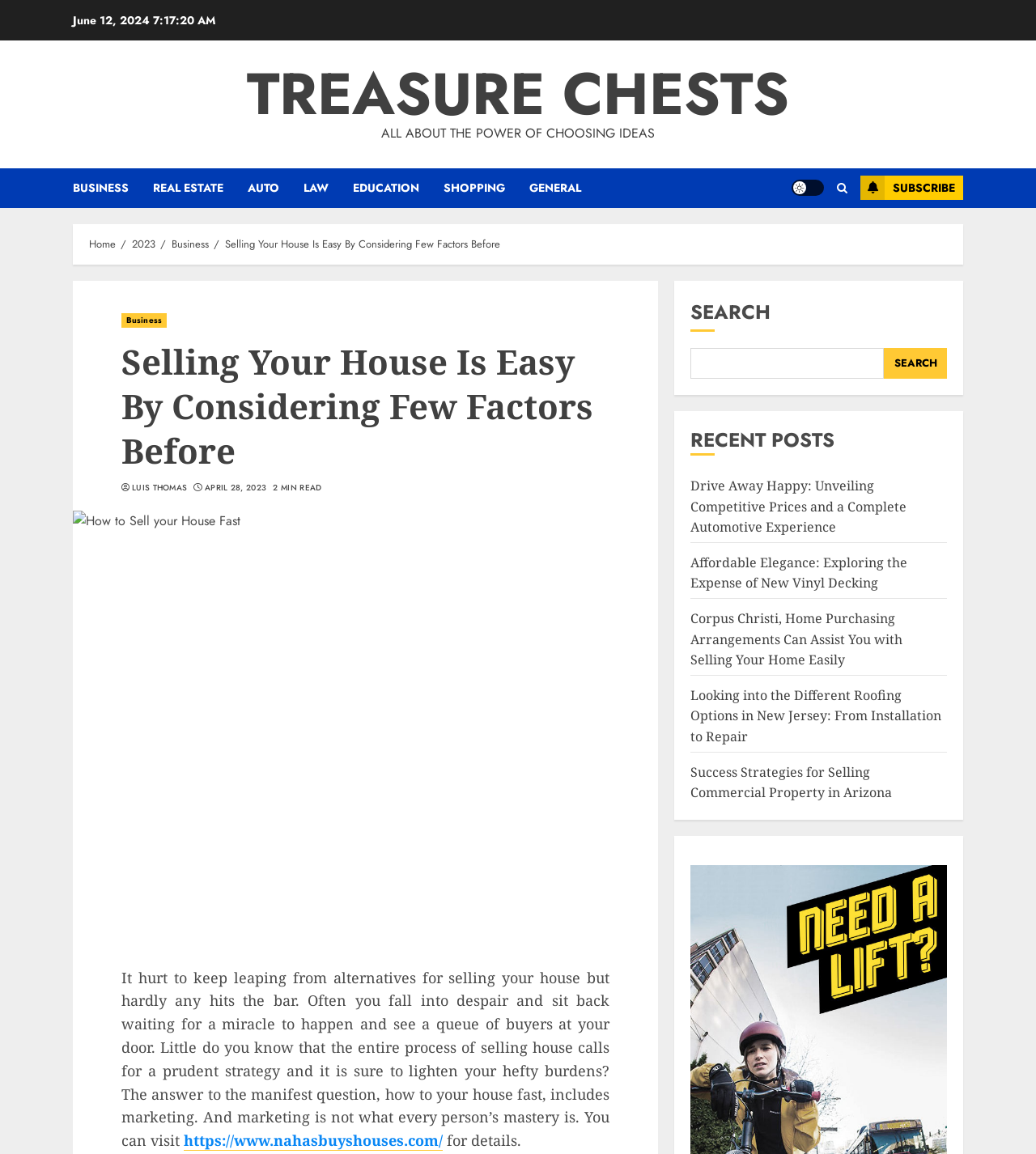What is the topic of the image on the webpage?
Refer to the image and provide a concise answer in one word or phrase.

How to Sell your House Fast